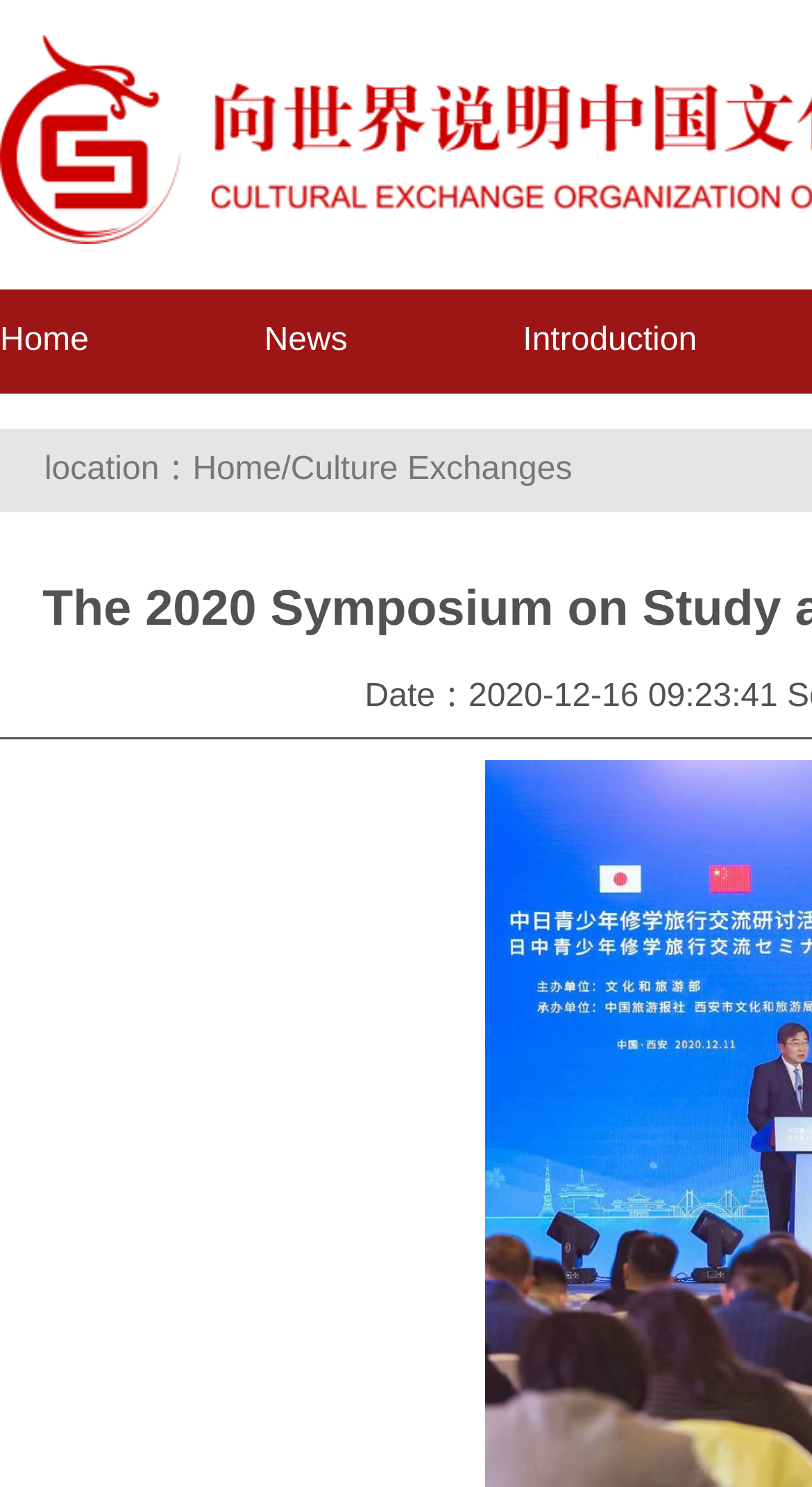What is the first menu item?
Examine the screenshot and reply with a single word or phrase.

Home